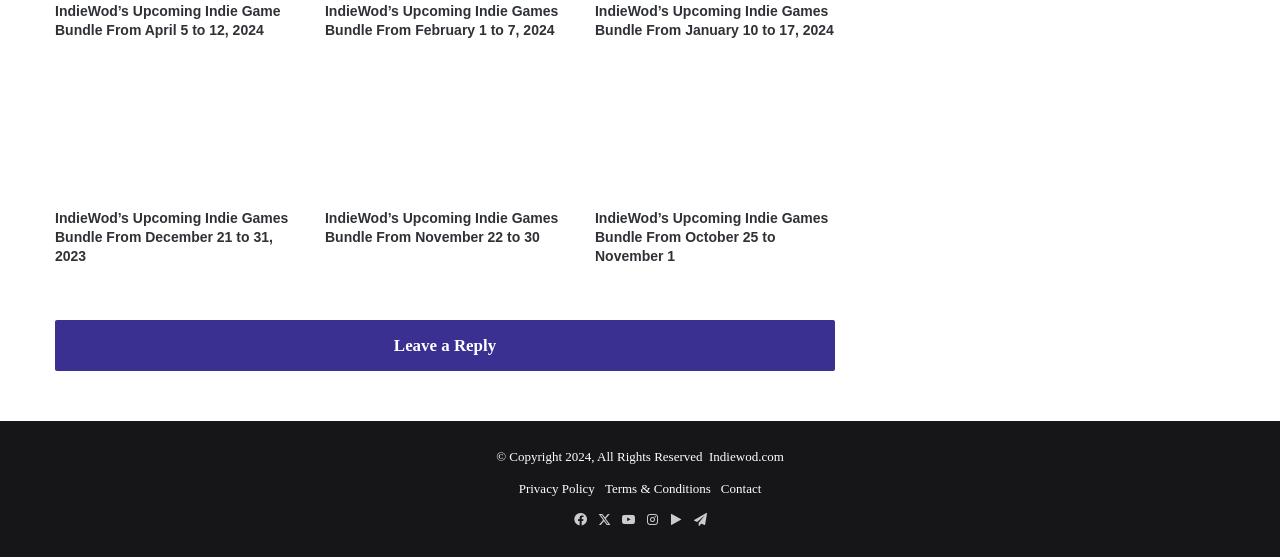How many indie game bundles are listed on this page?
Refer to the image and provide a detailed answer to the question.

I counted the number of heading elements with similar text patterns, such as 'IndieWod’s Upcoming Indie Games Bundle From [date range]', and found six of them.